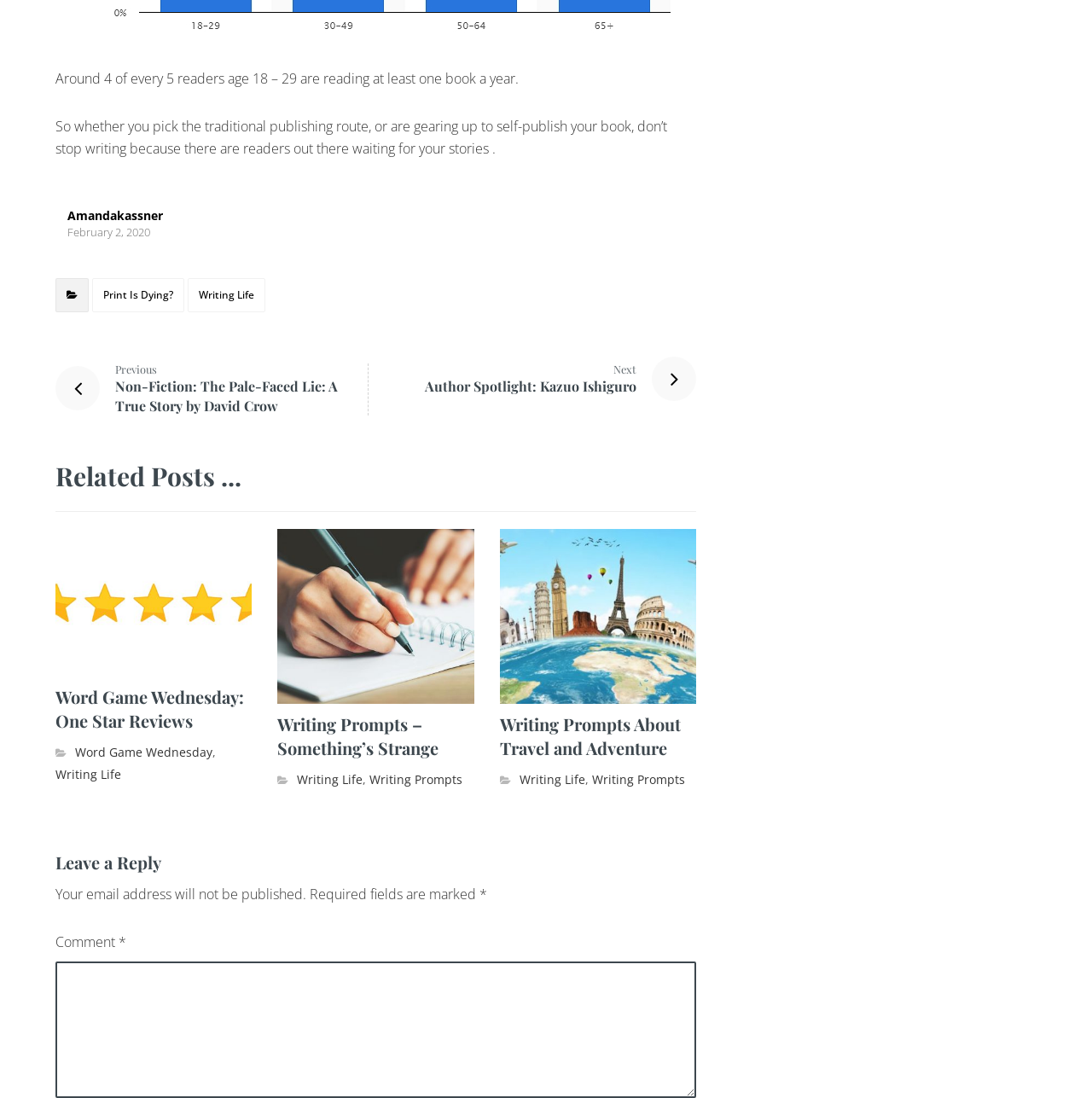Please find the bounding box coordinates of the clickable region needed to complete the following instruction: "Leave a reply in the comment box". The bounding box coordinates must consist of four float numbers between 0 and 1, i.e., [left, top, right, bottom].

[0.051, 0.876, 0.638, 1.0]